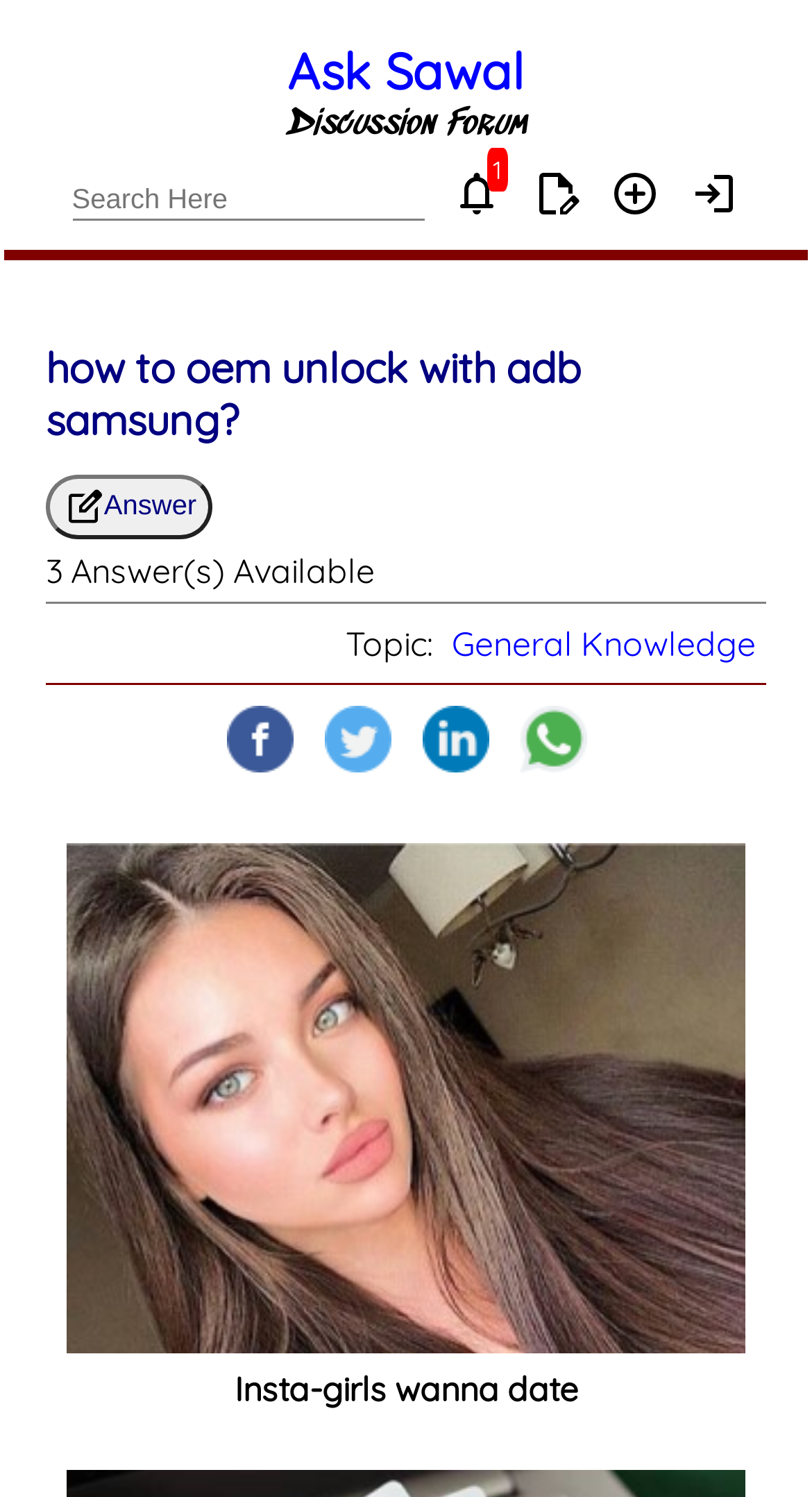What is the topic of the main question on this webpage?
Give a detailed explanation using the information visible in the image.

The main question on this webpage is 'how to oem unlock with adb samsung?' which is related to Android device unlocking.